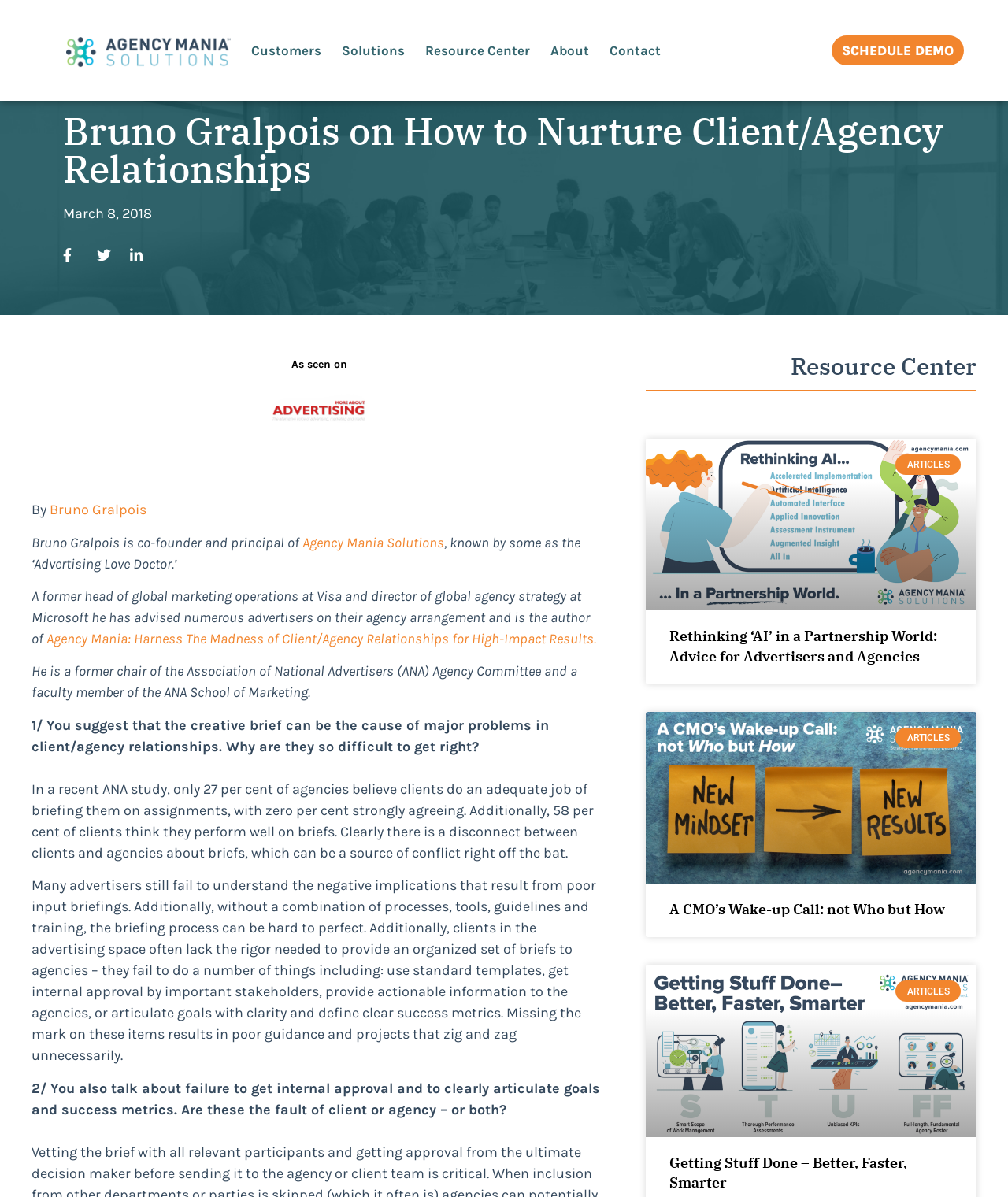Locate the coordinates of the bounding box for the clickable region that fulfills this instruction: "View Bruno Gralpois' profile".

[0.049, 0.419, 0.145, 0.433]